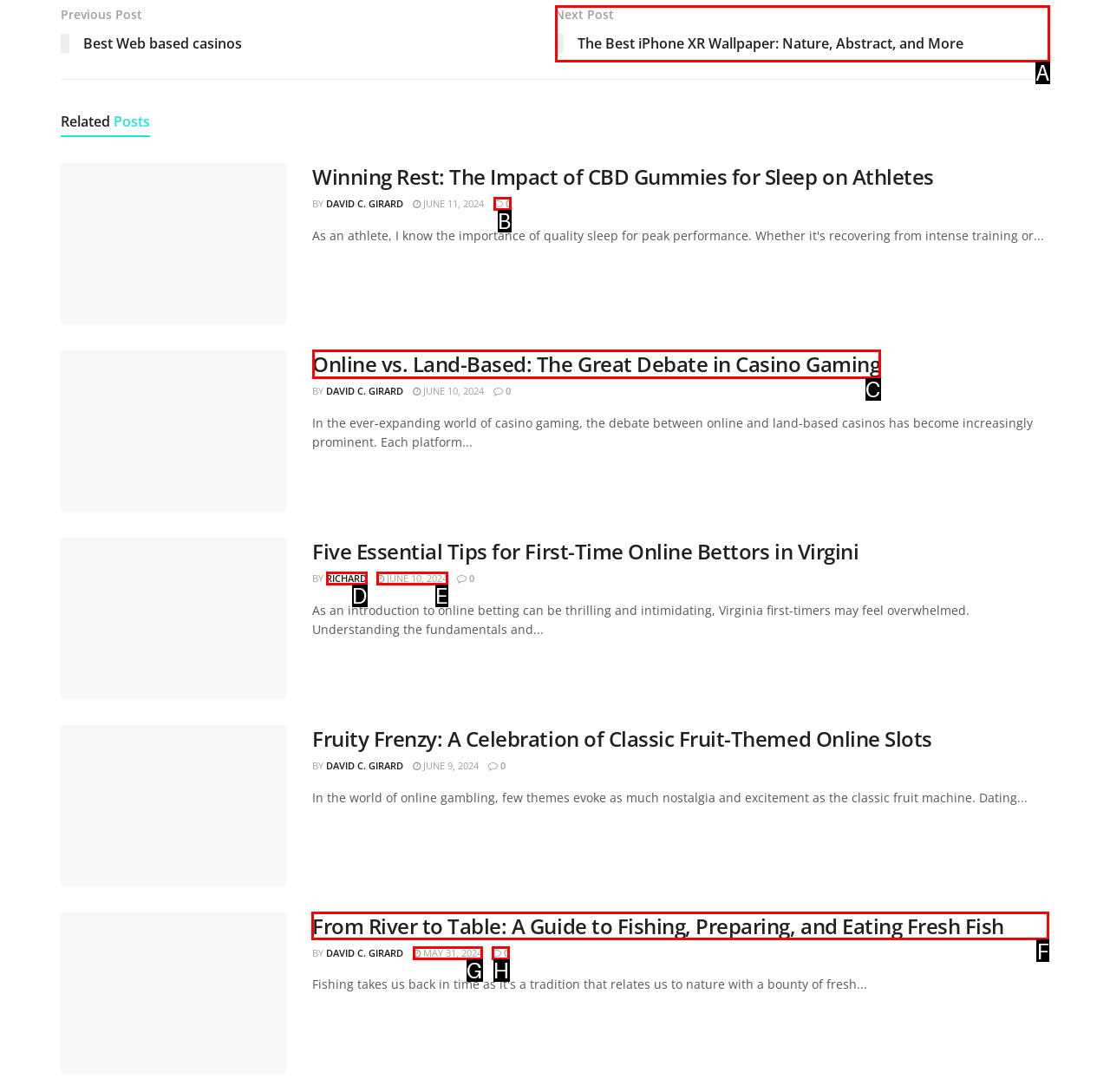To achieve the task: Read the article 'From River to Table: A Guide to Fishing, Preparing, and Eating Fresh Fish', which HTML element do you need to click?
Respond with the letter of the correct option from the given choices.

F